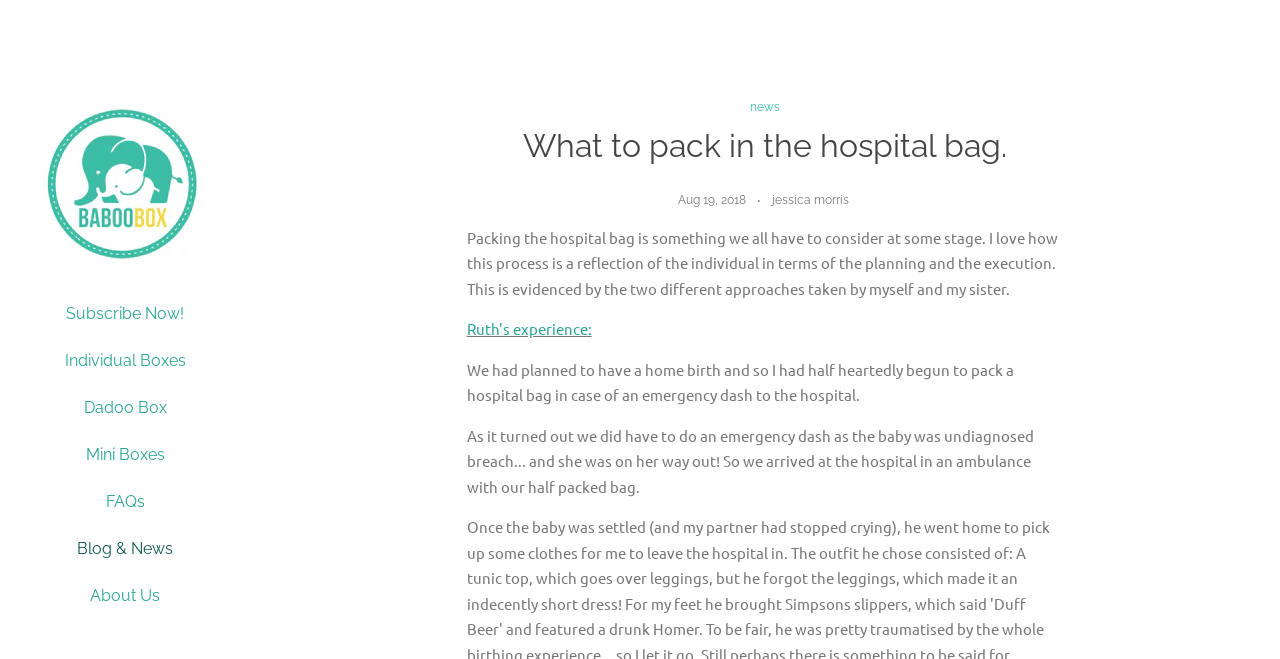Provide a brief response using a word or short phrase to this question:
What is the date of the blog post?

Aug 19, 2018